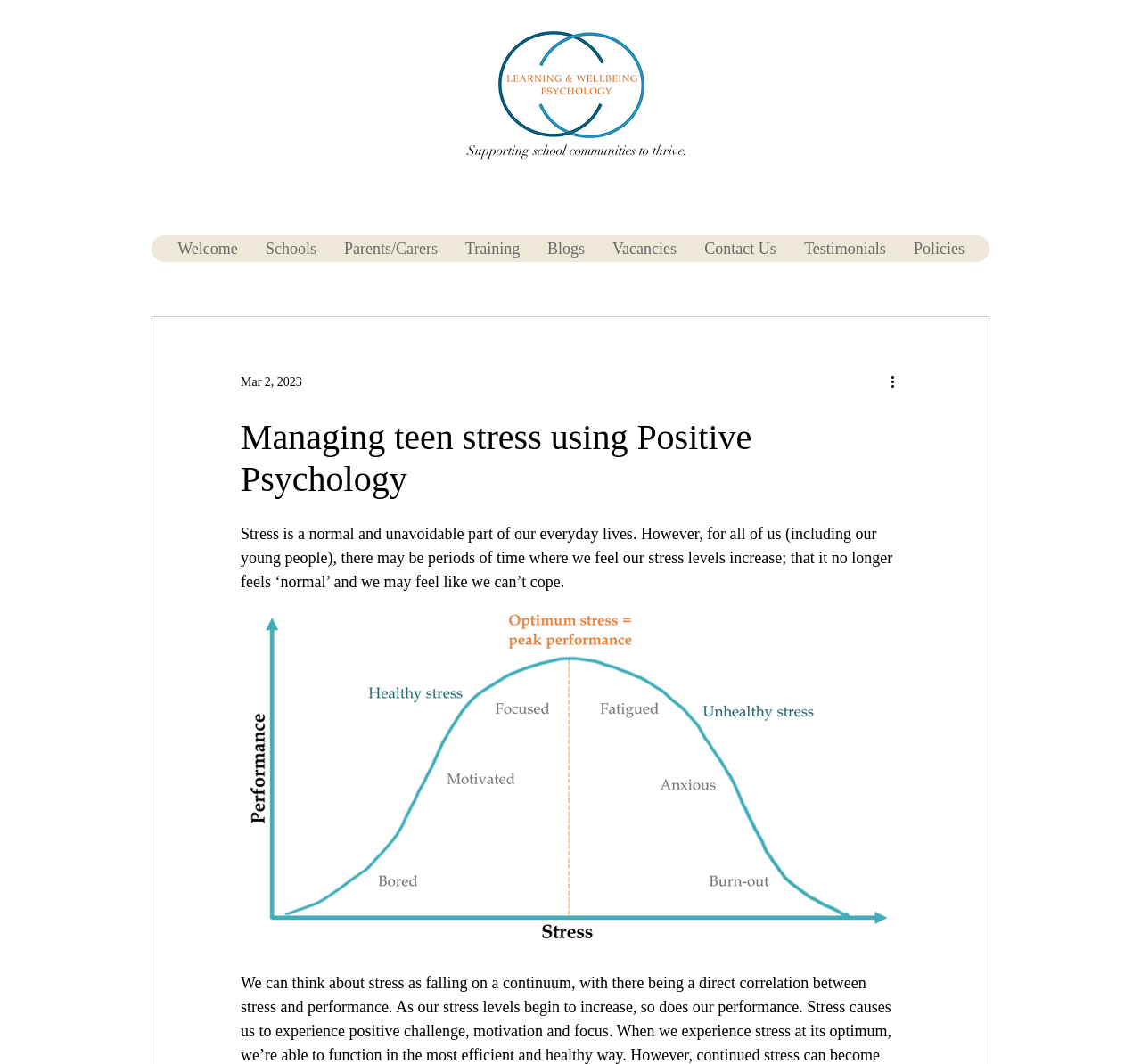Please locate the clickable area by providing the bounding box coordinates to follow this instruction: "Click the 'Welcome' link".

[0.143, 0.221, 0.22, 0.246]